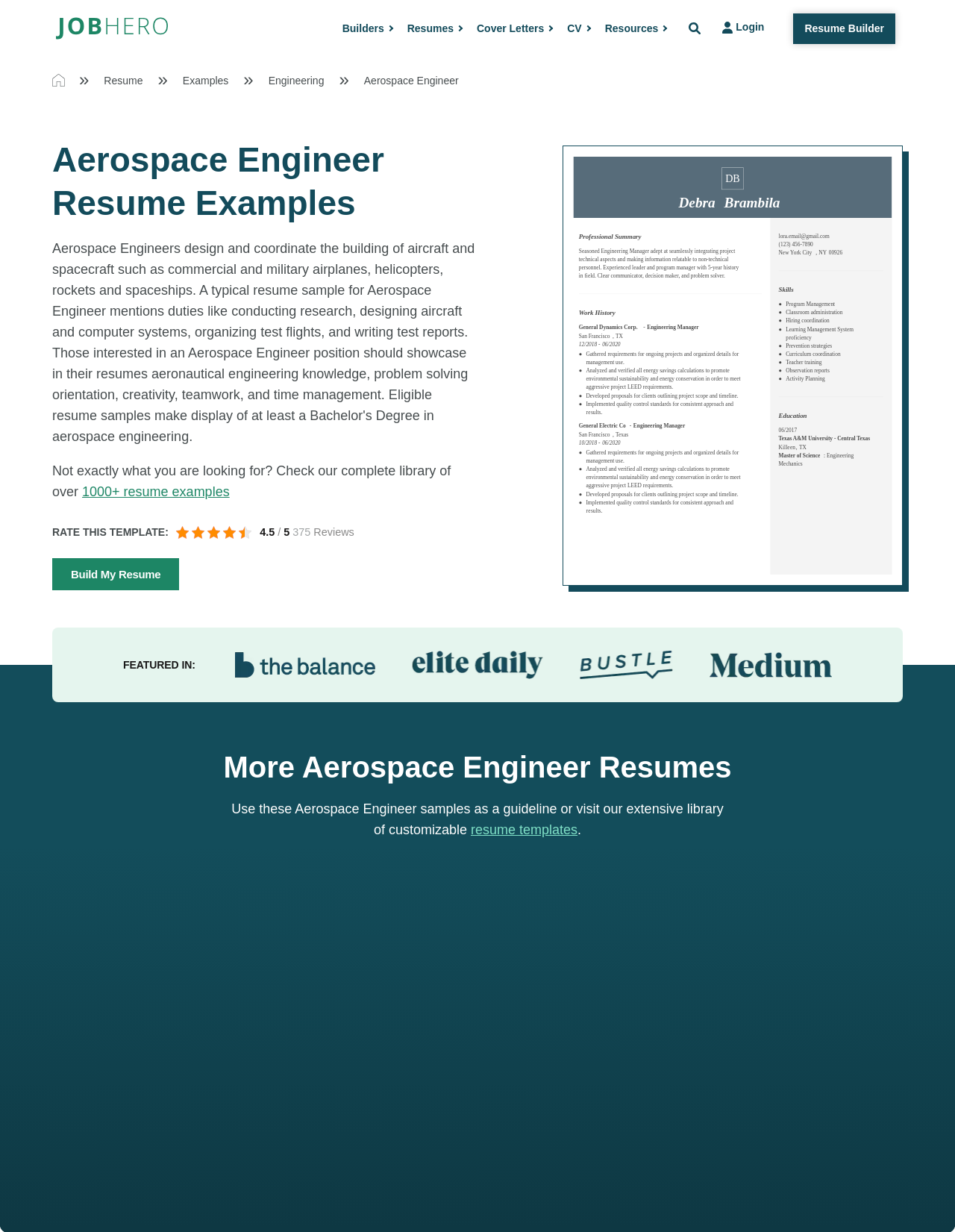Determine the main heading of the webpage and generate its text.

Aerospace Engineer Resume Examples